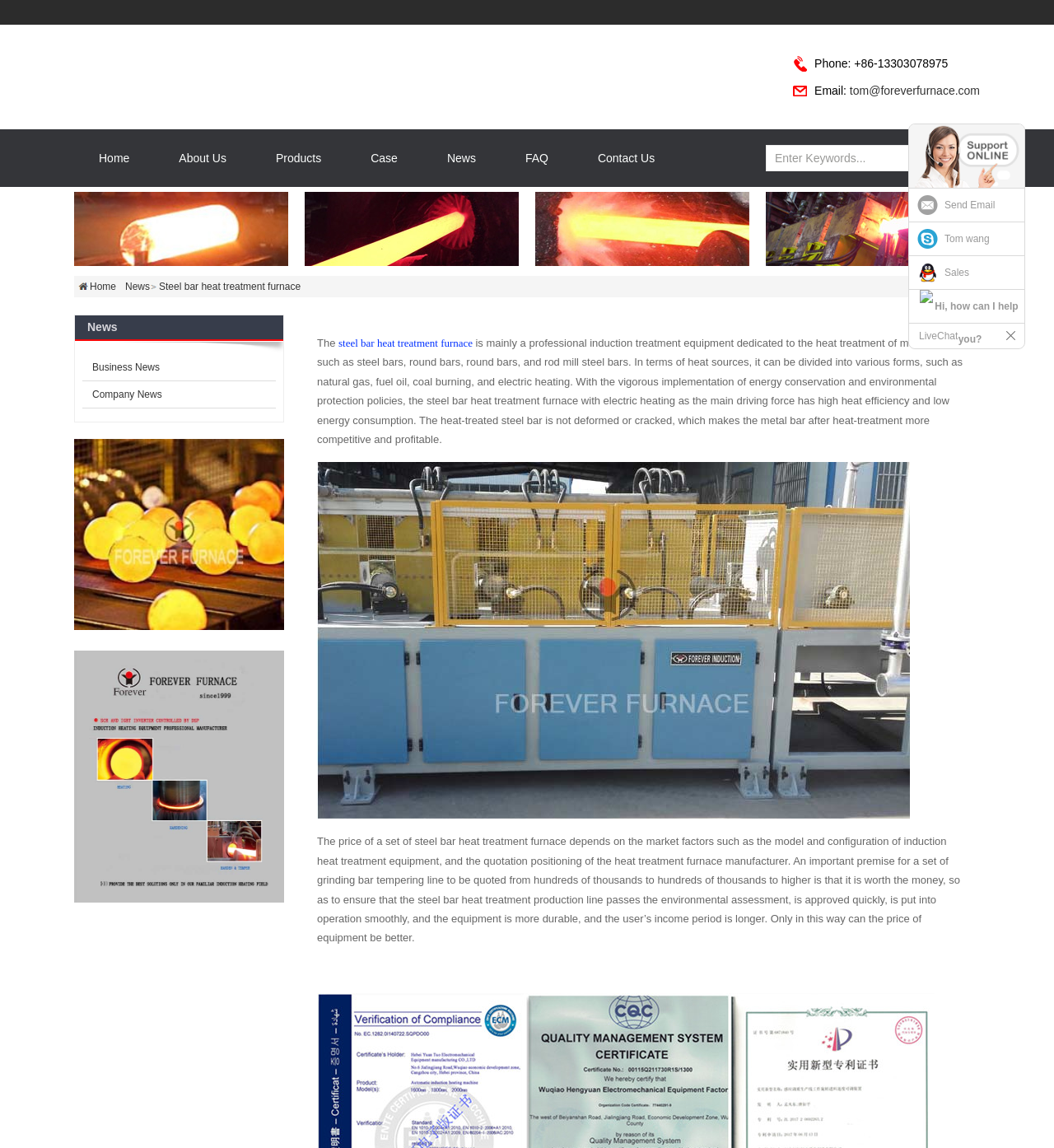Show the bounding box coordinates of the region that should be clicked to follow the instruction: "Click the 'Round billet heating furnace' link."

[0.104, 0.28, 0.24, 0.291]